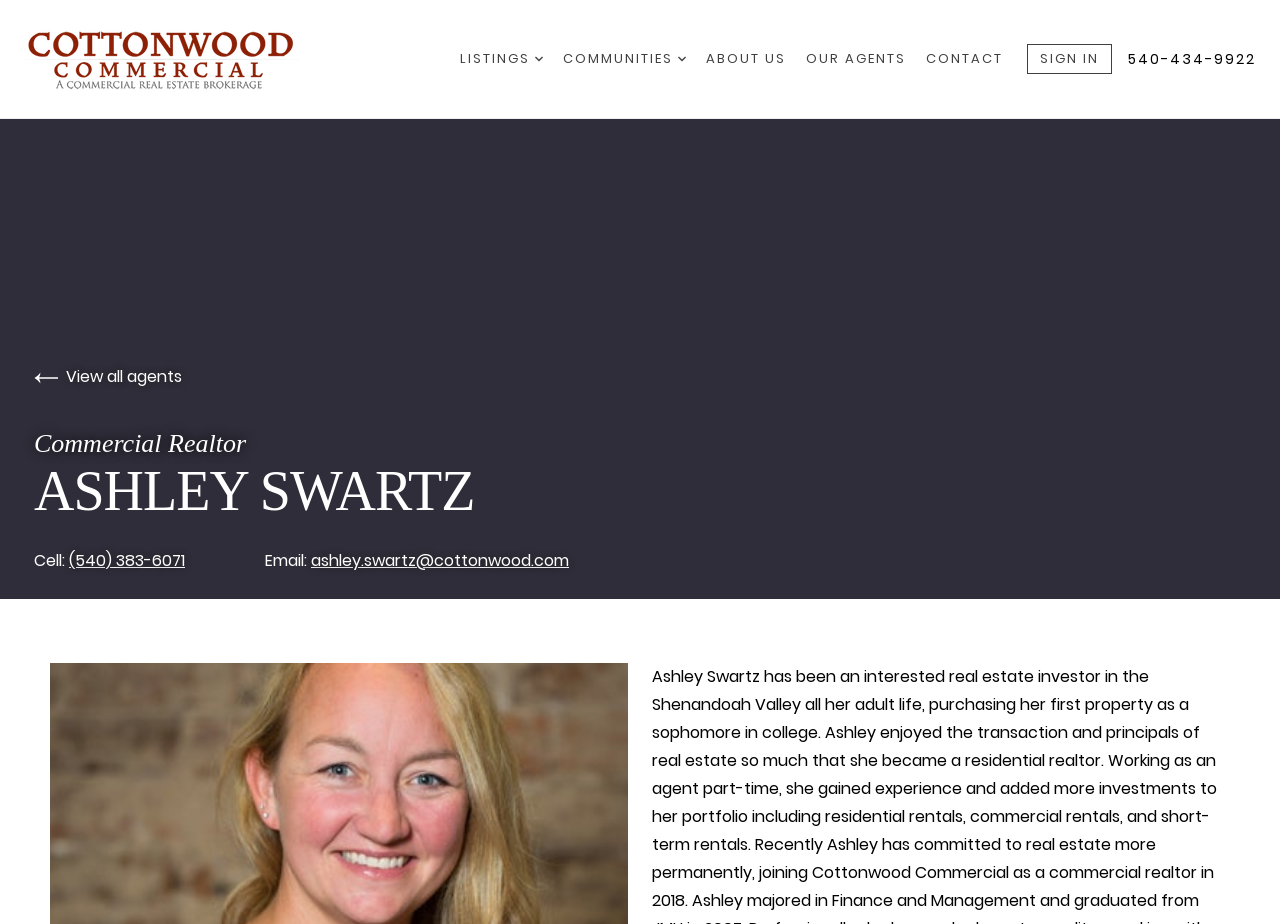Specify the bounding box coordinates of the area to click in order to execute this command: 'View all agents'. The coordinates should consist of four float numbers ranging from 0 to 1, and should be formatted as [left, top, right, bottom].

[0.027, 0.395, 0.142, 0.42]